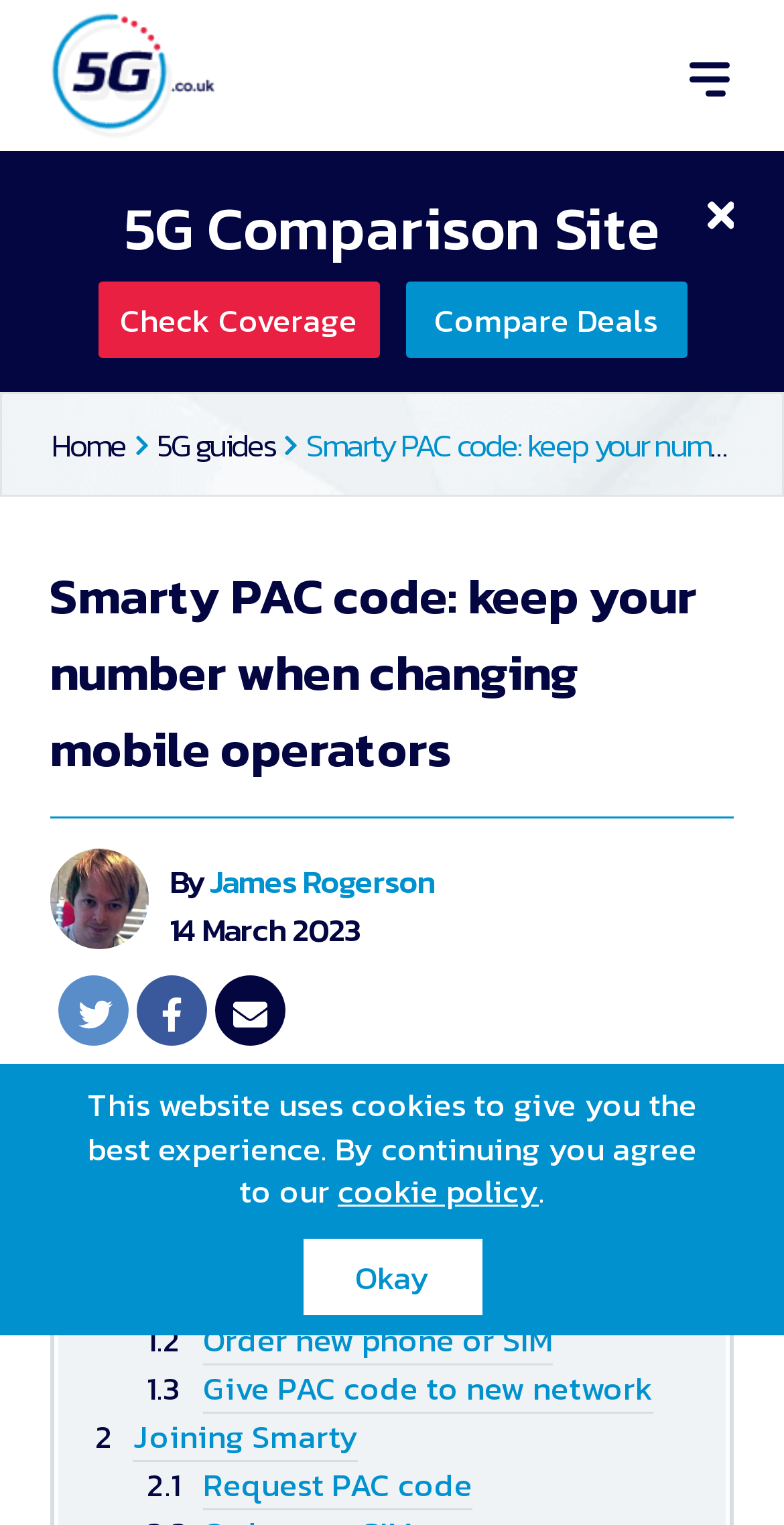What is the purpose of the webpage?
Please use the image to provide a one-word or short phrase answer.

To guide users on how to keep their number when changing mobile operators